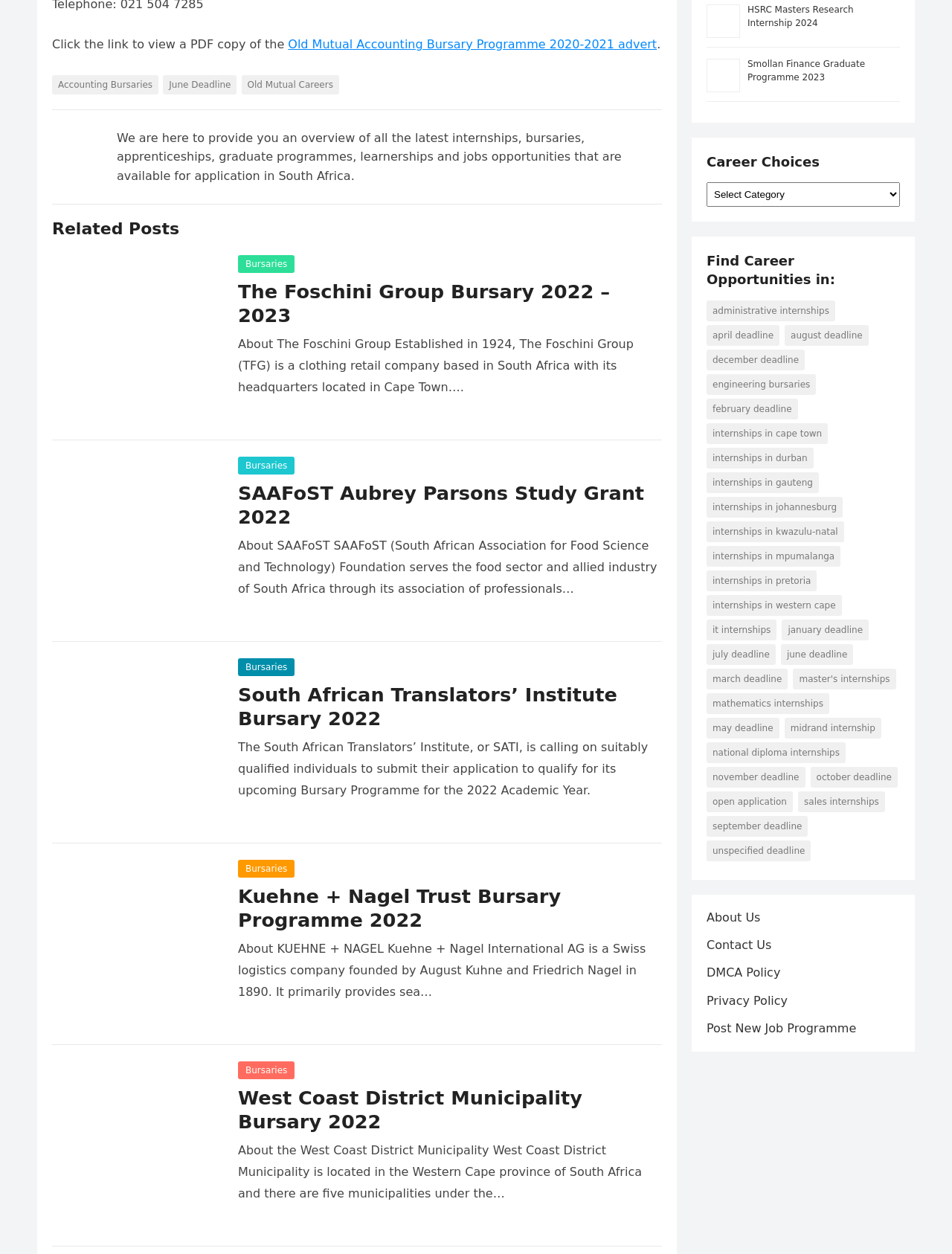What is the name of the company that offers the Aubrey Parsons Study Grant?
Look at the image and respond with a one-word or short-phrase answer.

SAAFoST